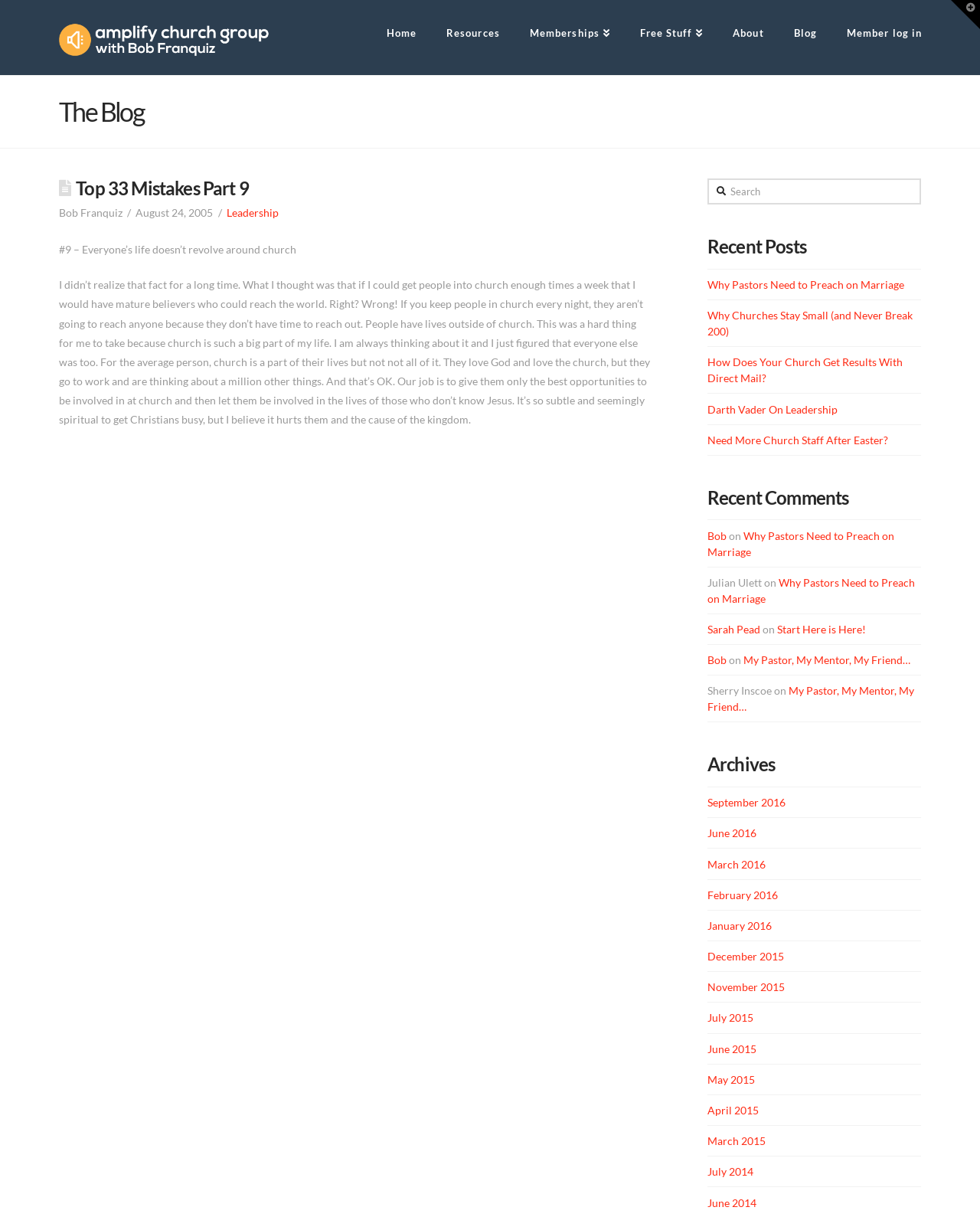What is the category of the webpage?
Give a detailed and exhaustive answer to the question.

The category of the webpage can be inferred from the content and theme of the webpage, which is focused on church leadership, Christianity, and religious topics, indicating that it belongs to the religion category.